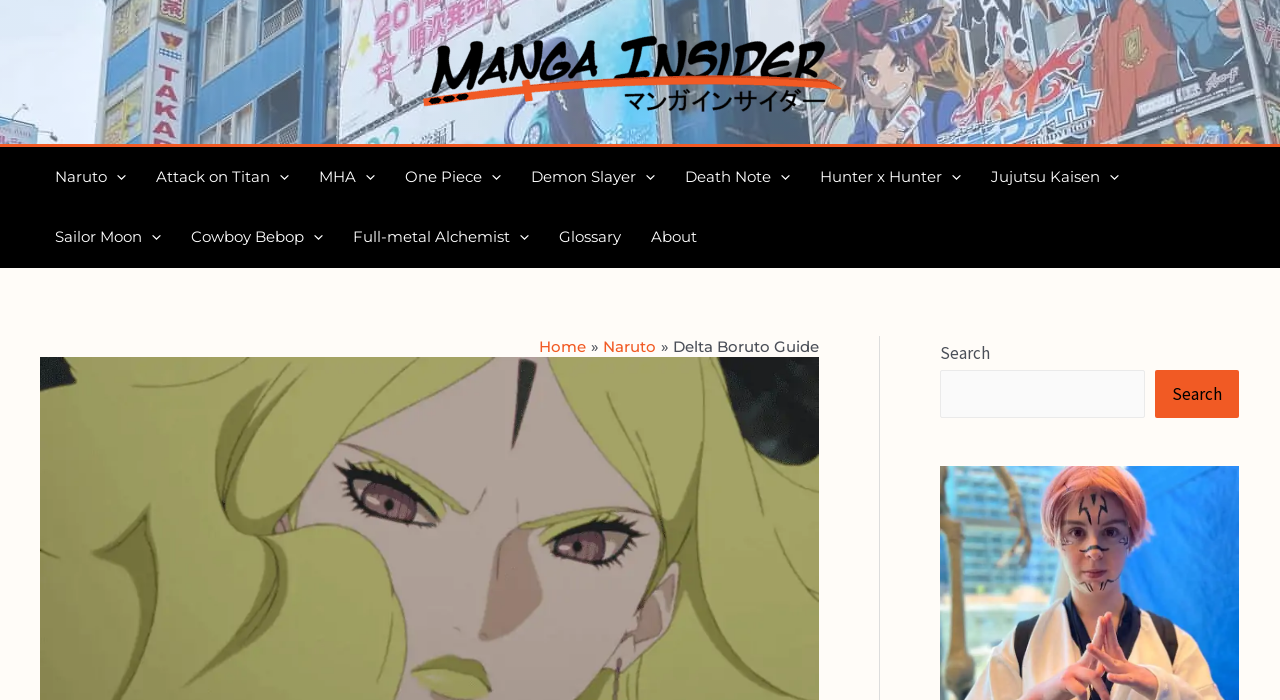Give a complete and precise description of the webpage's appearance.

The webpage is a guide dedicated to Delta Boruto, a character from the Naruto series. At the top, there is a navigation bar with a logo "Manga Insider" on the left, accompanied by a link to the website's homepage. Below the navigation bar, there is a site navigation section with multiple links to different anime series, including Naruto, Attack on Titan, My Hero Academia, and others. Each link has a corresponding menu toggle icon.

On the right side of the navigation bar, there is a complementary section with a search function. The search function consists of a text box and a search button. Above the search function, there is a breadcrumbs navigation section with links to the homepage, Naruto, and the current page, "Delta Boruto Guide".

The main content of the webpage is not explicitly described in the accessibility tree, but based on the meta description, it is likely to contain information about Delta Boruto, including the author's thoughts and opinions about the character.